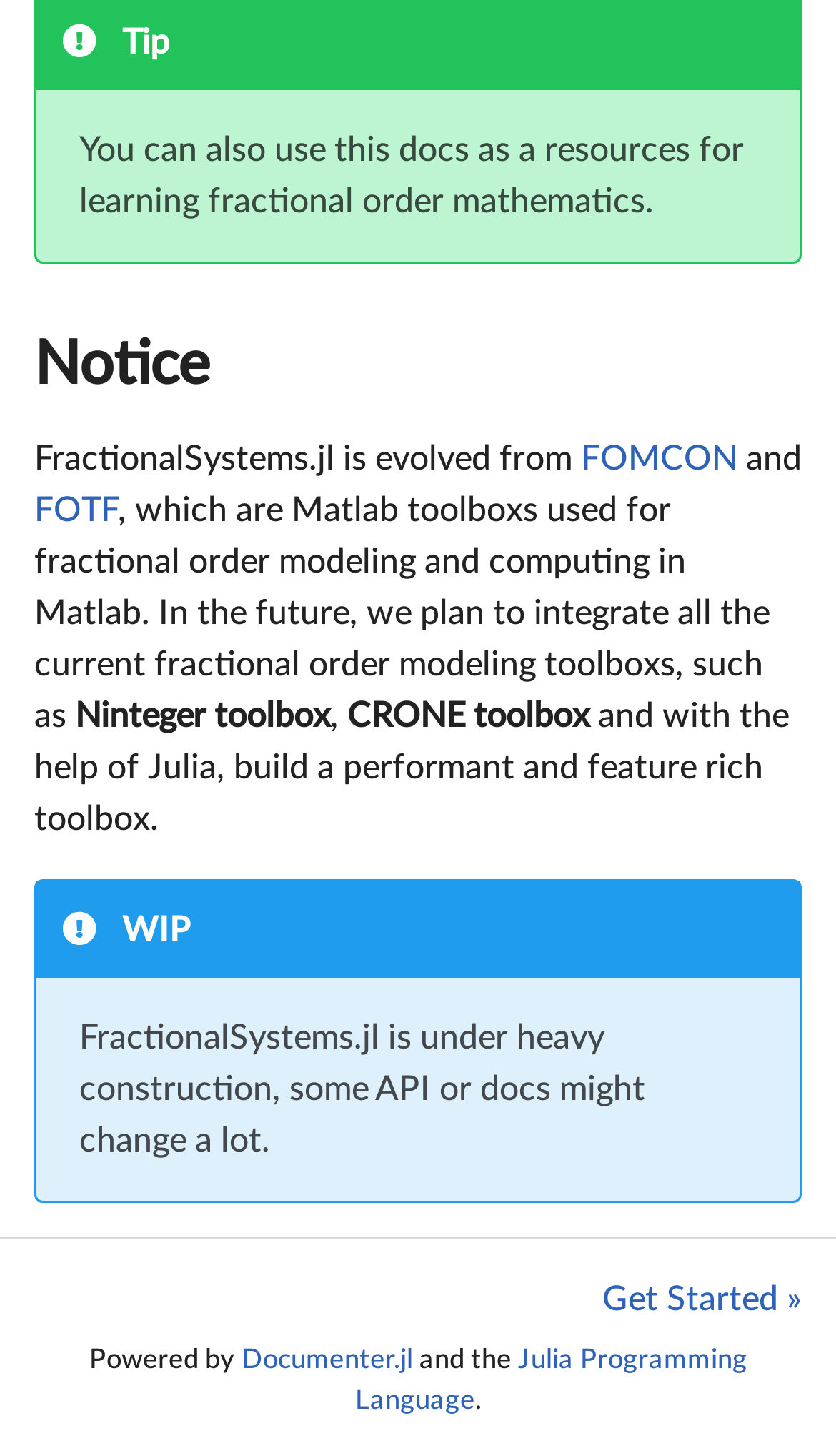Provide the bounding box coordinates for the UI element that is described by this text: "Get Started »". The coordinates should be in the form of four float numbers between 0 and 1: [left, top, right, bottom].

[0.041, 0.875, 0.959, 0.91]